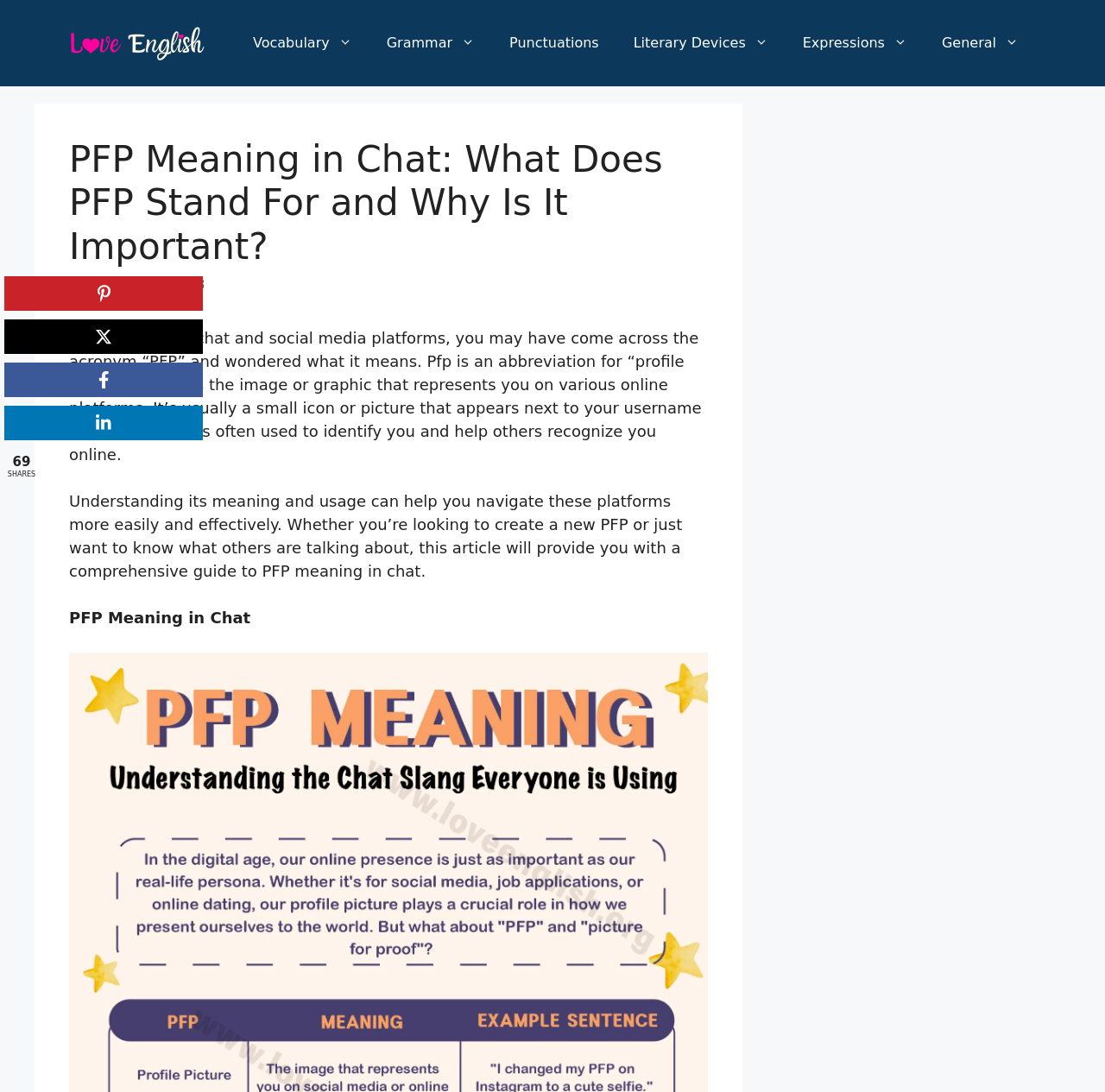Please find the bounding box coordinates of the element's region to be clicked to carry out this instruction: "View the 'PFP Meaning in Chat' article".

[0.062, 0.557, 0.227, 0.574]